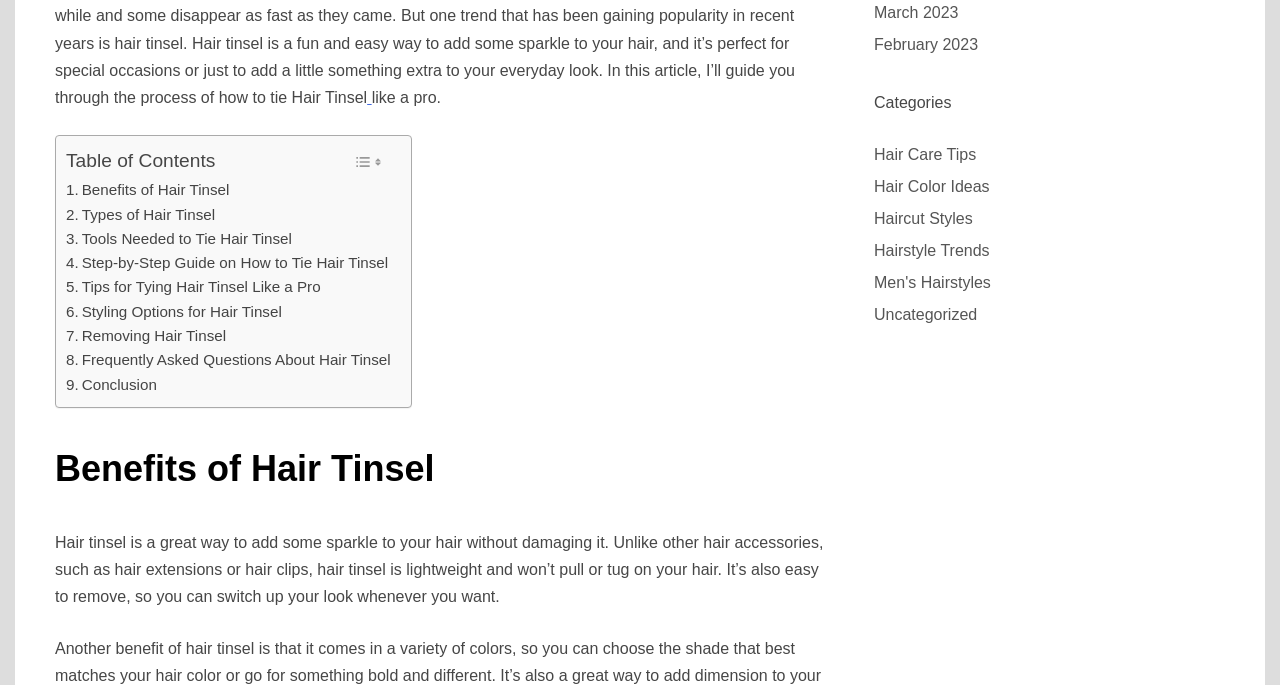Answer the following query concisely with a single word or phrase:
What is the main topic of the webpage?

Hair Tinsel